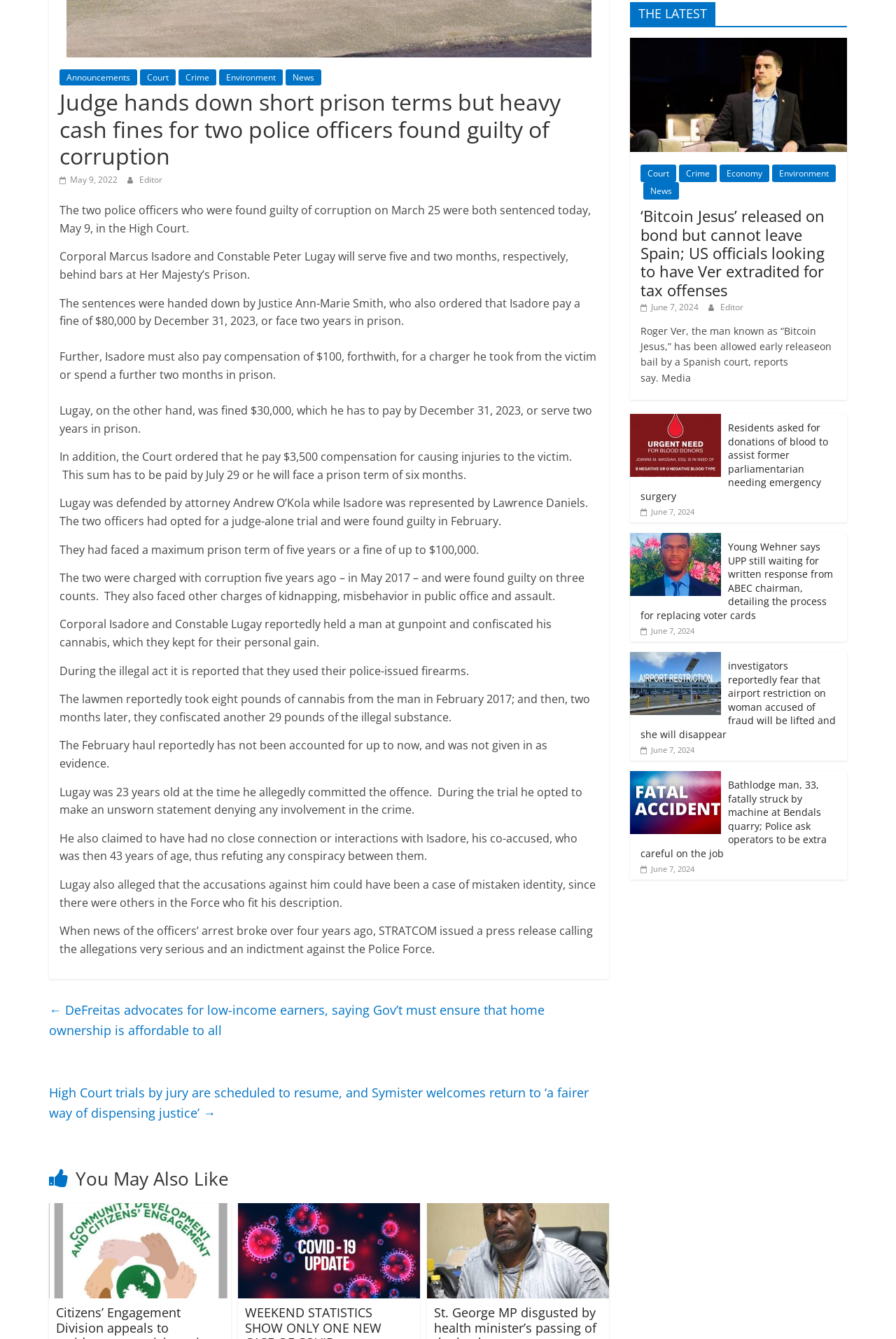Based on the description "Crime", find the bounding box of the specified UI element.

[0.199, 0.052, 0.241, 0.064]